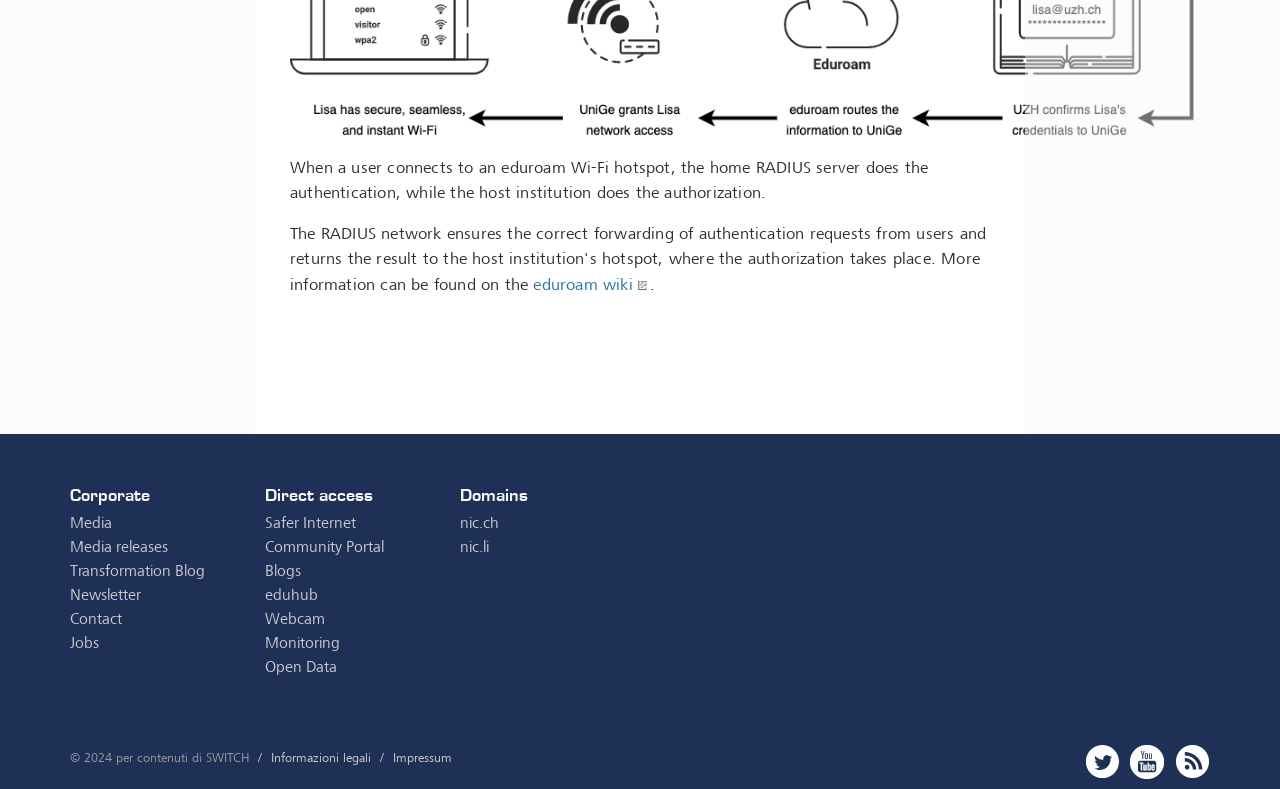Using the webpage screenshot, find the UI element described by Transformation Blog. Provide the bounding box coordinates in the format (top-left x, top-left y, bottom-right x, bottom-right y), ensuring all values are floating point numbers between 0 and 1.

[0.055, 0.712, 0.16, 0.735]